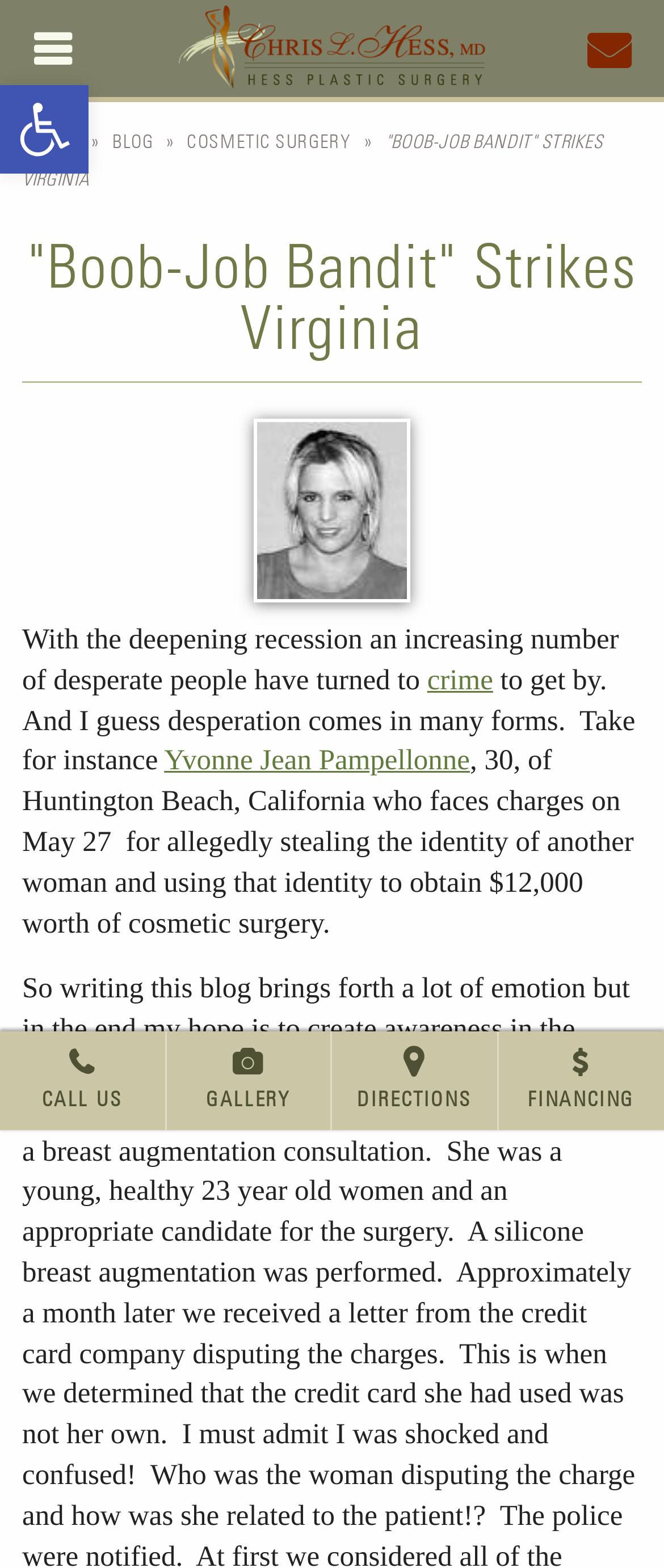Based on the element description: "Open toolbar Accessibility Tools", identify the bounding box coordinates for this UI element. The coordinates must be four float numbers between 0 and 1, listed as [left, top, right, bottom].

[0.0, 0.054, 0.133, 0.111]